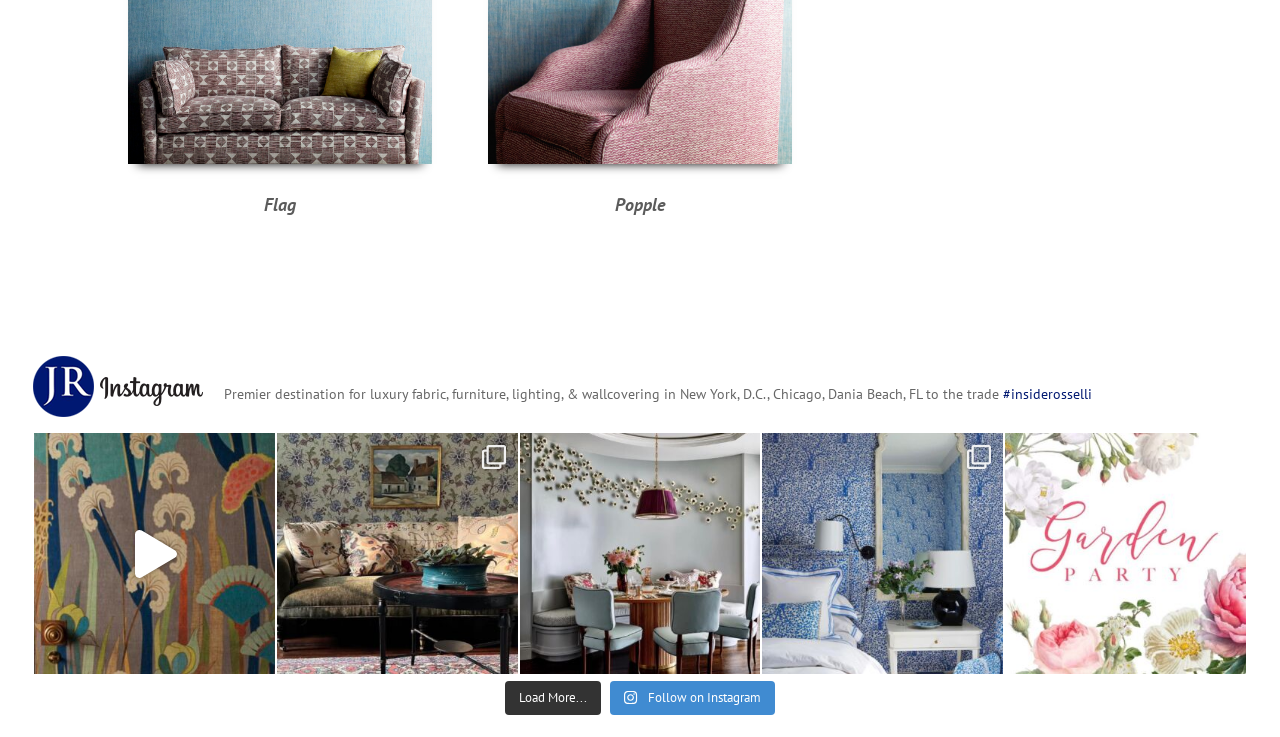Locate the bounding box coordinates of the element that needs to be clicked to carry out the instruction: "Follow on Instagram". The coordinates should be given as four float numbers ranging from 0 to 1, i.e., [left, top, right, bottom].

[0.477, 0.924, 0.605, 0.97]